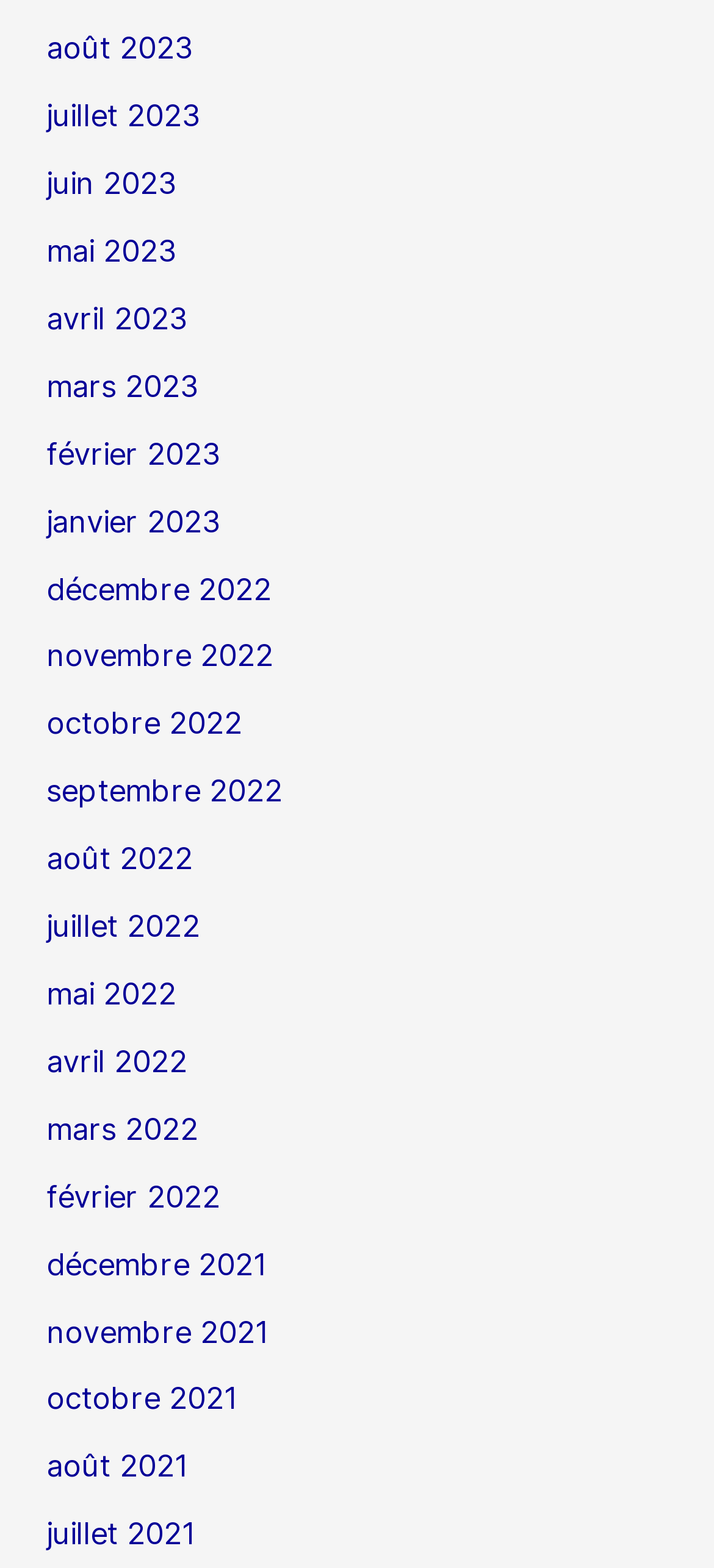Provide a brief response to the question using a single word or phrase: 
Are the months listed in chronological order?

Yes